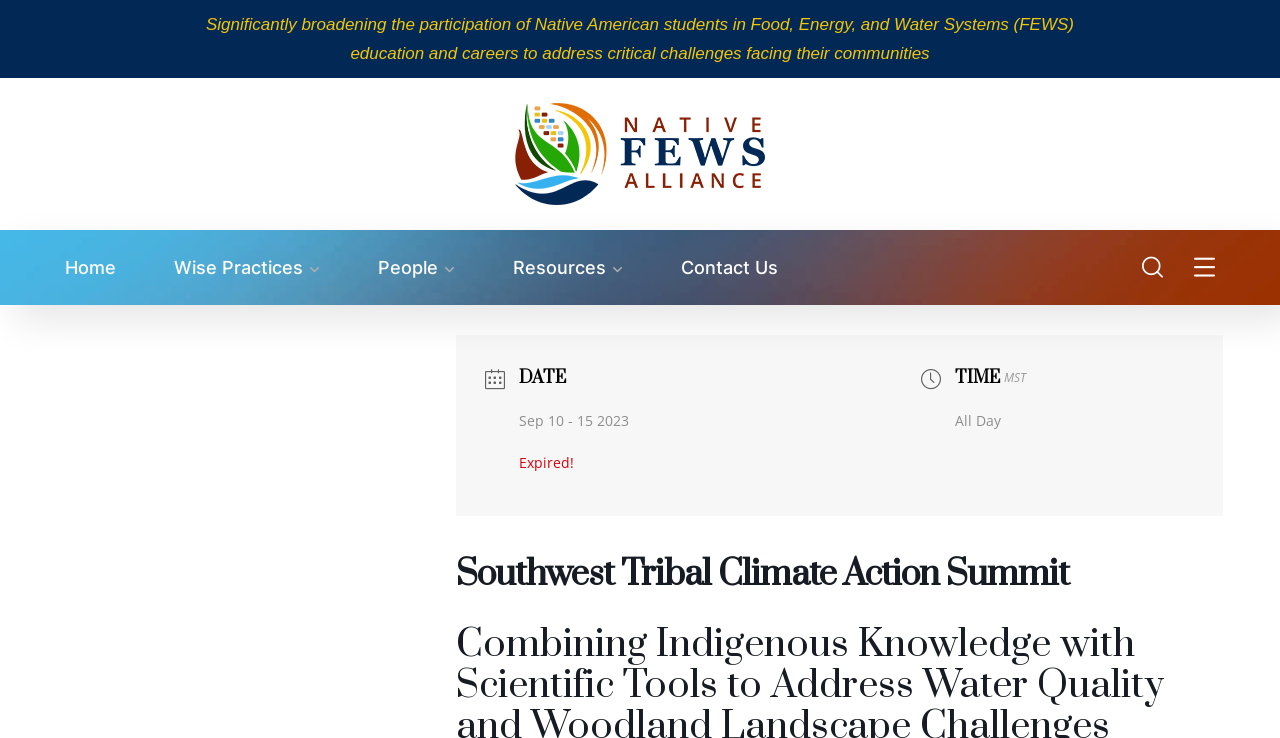What is the date of the Southwest Tribal Climate Action Summit?
Analyze the screenshot and provide a detailed answer to the question.

I found the date by looking at the 'DATE' section of the webpage, which is located in a table. The date is specified as 'Sep 10 - 15 2023' in the table.